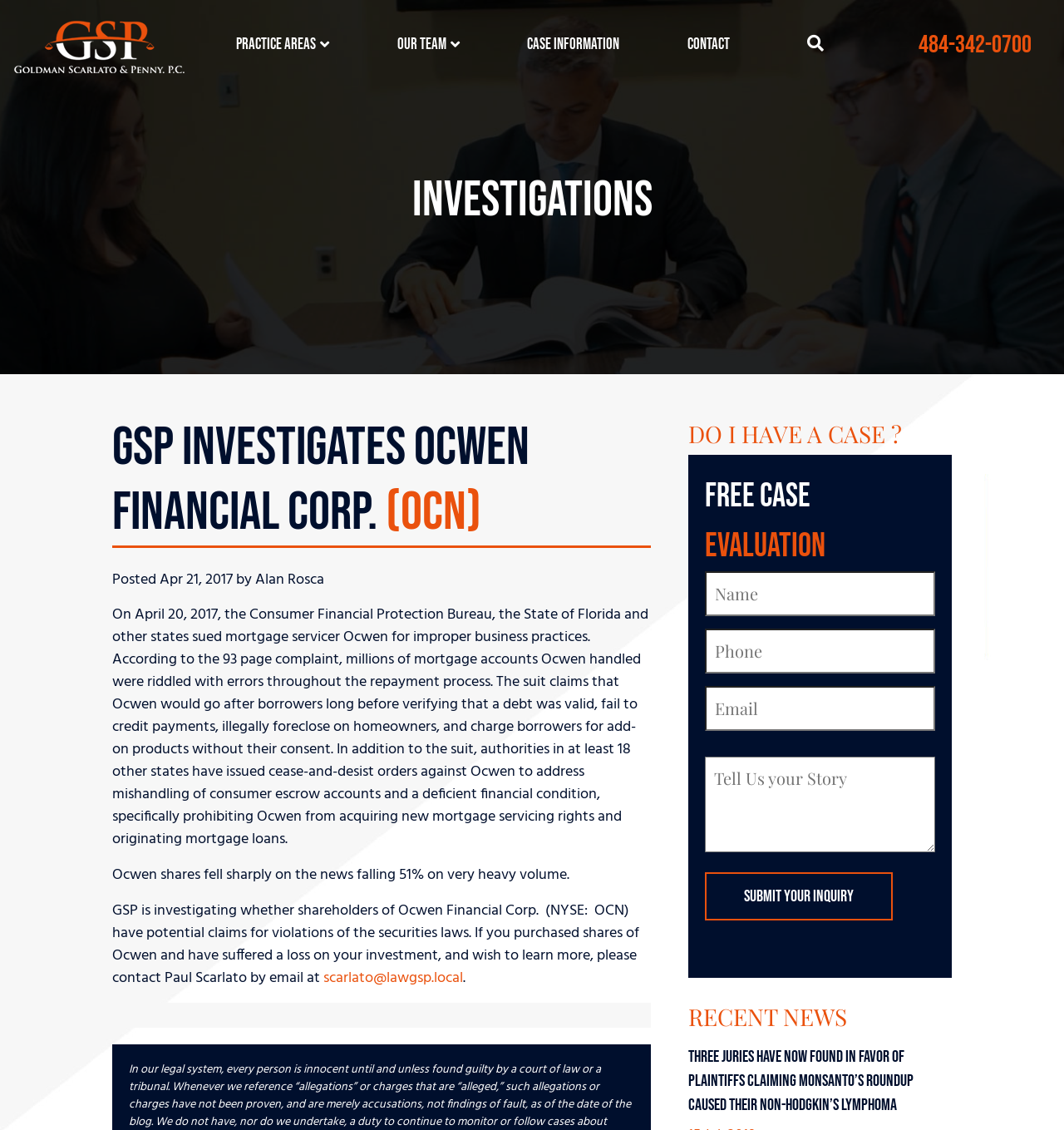What is the name of the law firm?
Give a detailed explanation using the information visible in the image.

I found the answer by looking at the top-left corner of the webpage, where there is a heading element with the text 'Goldman, Scarlato & Penny P.C. - Investor Advocates'. This suggests that the law firm's name is Goldman, Scarlato & Penny P.C.